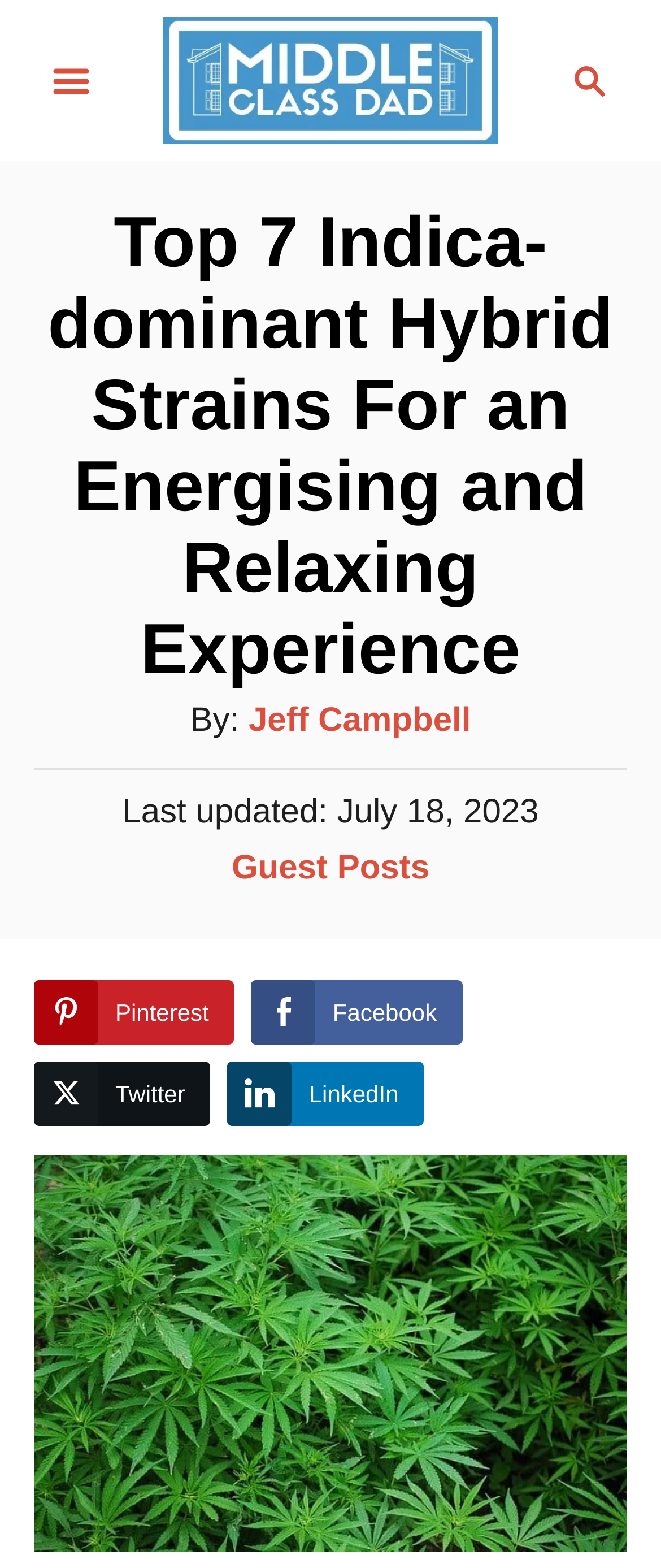What is the date the article was last updated? Analyze the screenshot and reply with just one word or a short phrase.

July 18, 2023